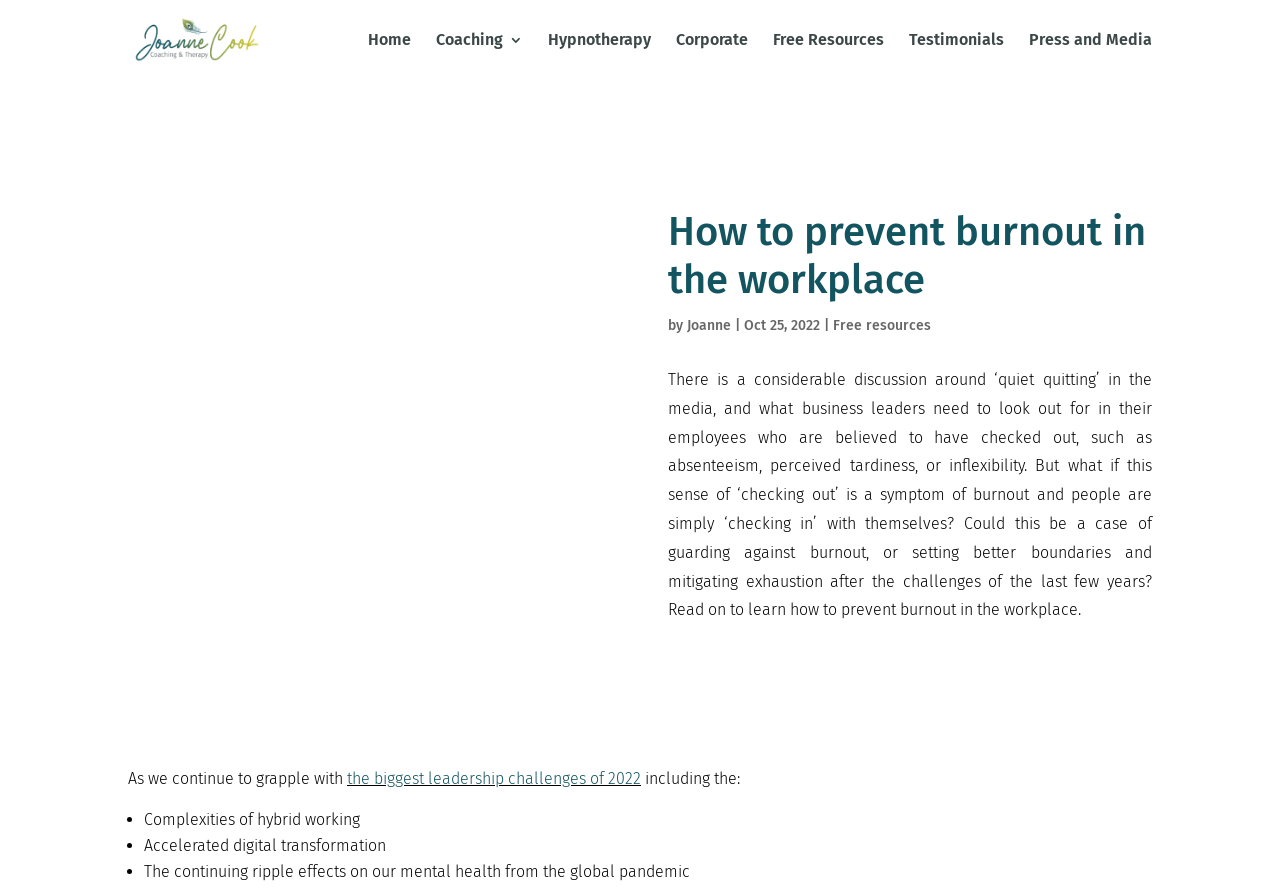Provide a thorough description of the webpage's content and layout.

The webpage is about preventing burnout in the workplace and what business leaders need to look out for in their employees to guard against burnout. At the top left corner, there is a link to "Joanne Cook Coaching and Therapy" accompanied by an image with the same name. Below this, there is a navigation menu with links to "Home", "Coaching 3", "Hypnotherapy", "Corporate", "Free Resources", "Testimonials", and "Press and Media".

On the right side of the page, there is a large image depicting a lady burned out and stressed at work. Above this image, there is a heading "How to prevent burnout in the workplace" followed by the author's name "Joanne" and the date "Oct 25, 2022". Below the heading, there is a paragraph of text discussing the concept of "quiet quitting" and how it might be a symptom of burnout.

Further down the page, there is another paragraph of text that continues the discussion on burnout and its relation to setting better boundaries and mitigating exhaustion. At the bottom of the page, there is a section with a link to "the biggest leadership challenges of 2022" followed by a list of three items: "Complexities of hybrid working", "Accelerated digital transformation", and "The continuing ripple effects on our mental health from the global pandemic".